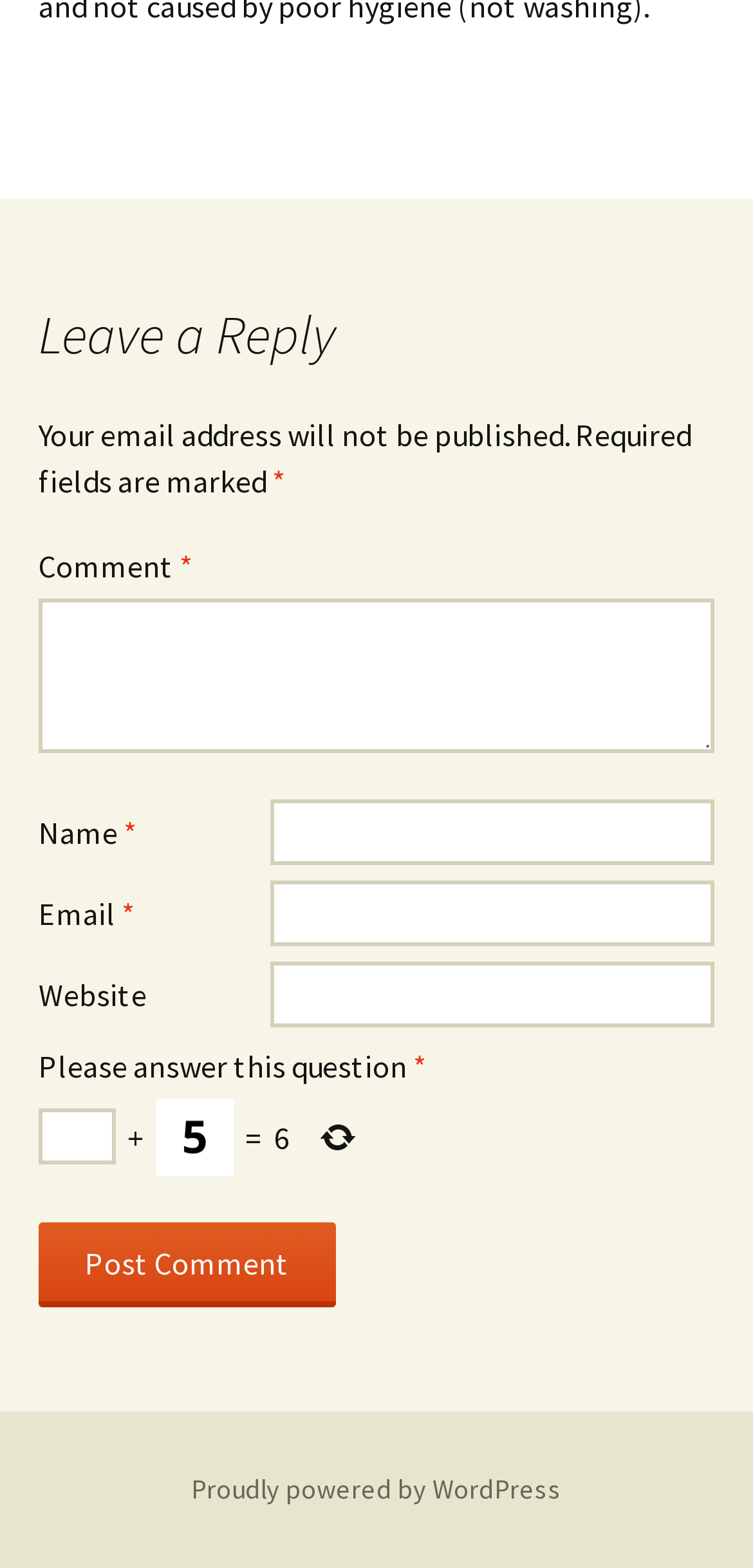Please respond in a single word or phrase: 
What is the function of the 'Post Comment' button?

Submits the comment